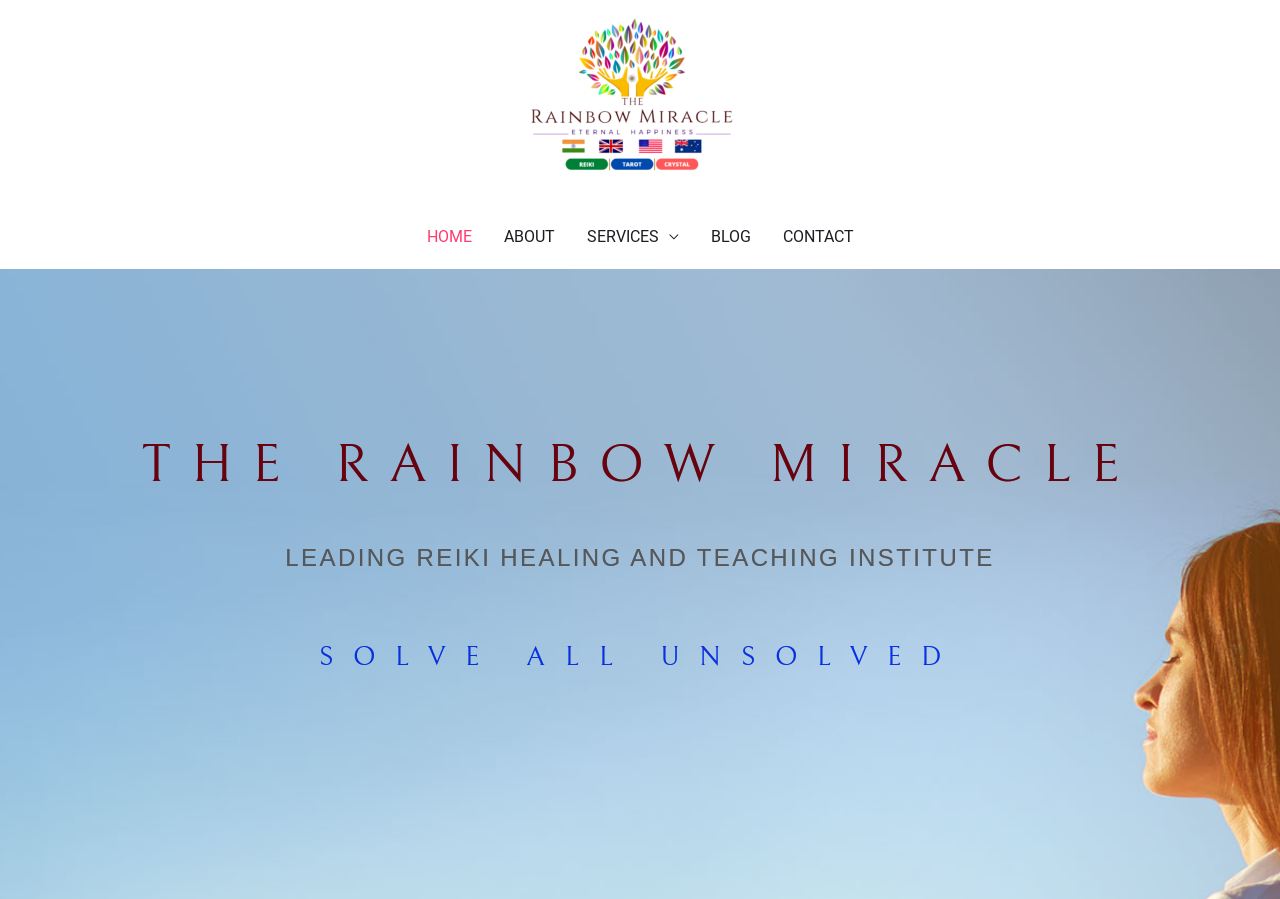Identify the bounding box of the HTML element described as: "alt="THE RAINBOW MIRACLE LOGO"".

[0.407, 0.093, 0.58, 0.114]